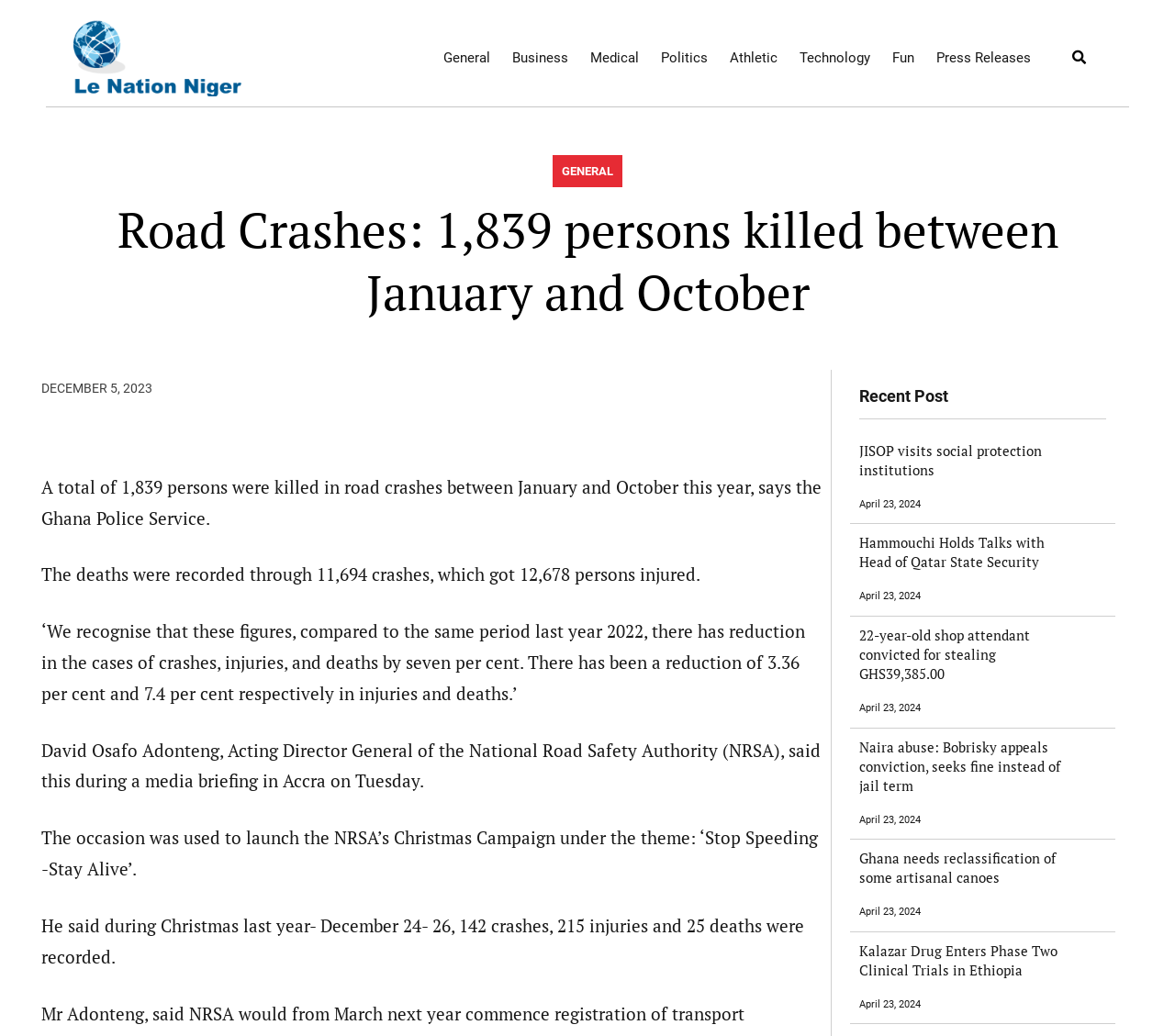Provide the bounding box coordinates, formatted as (top-left x, top-left y, bottom-right x, bottom-right y), with all values being floating point numbers between 0 and 1. Identify the bounding box of the UI element that matches the description: JISOP visits social protection institutions

[0.731, 0.426, 0.887, 0.462]